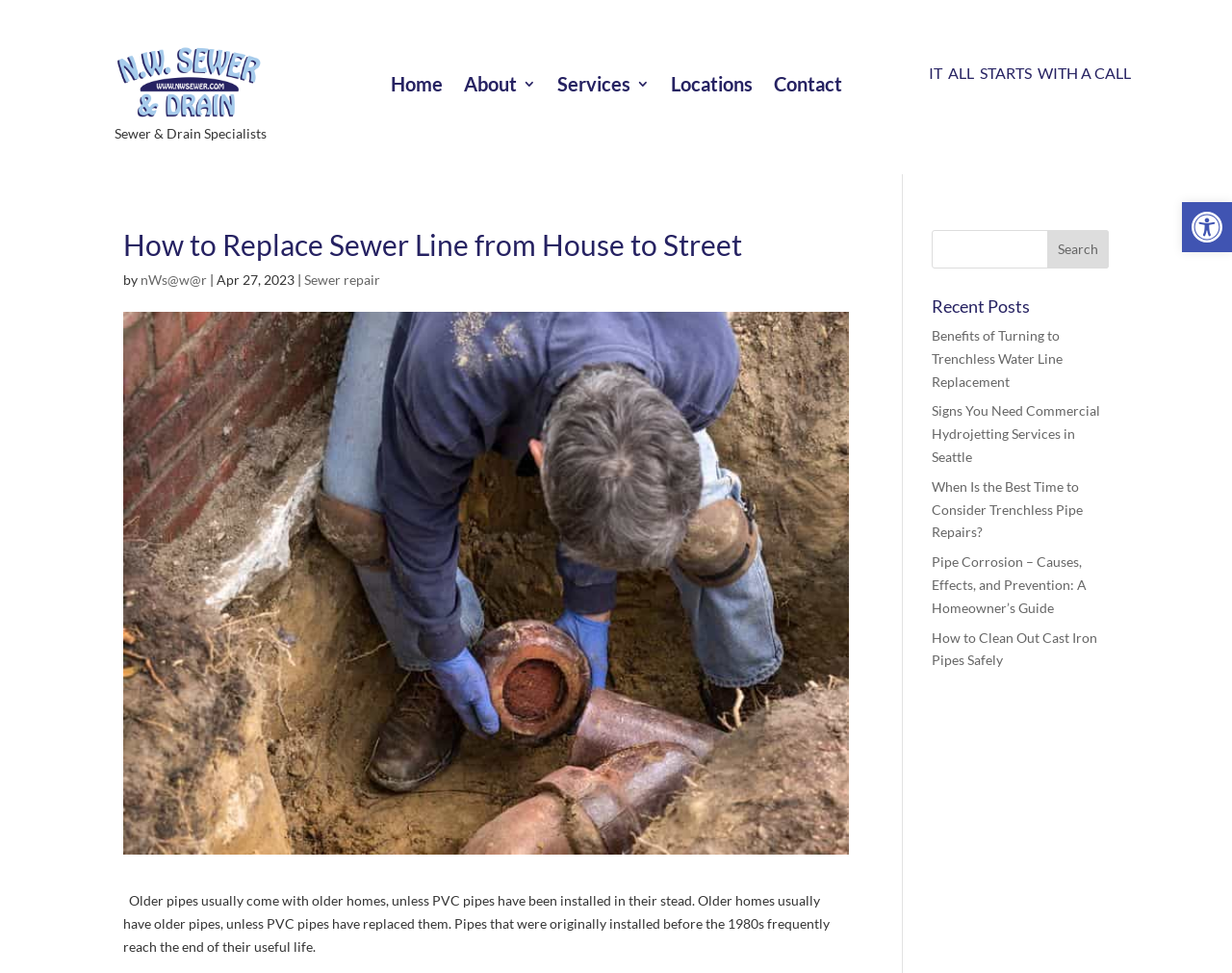Find the bounding box coordinates of the clickable element required to execute the following instruction: "Read the 'Recent Posts'". Provide the coordinates as four float numbers between 0 and 1, i.e., [left, top, right, bottom].

[0.756, 0.306, 0.9, 0.333]